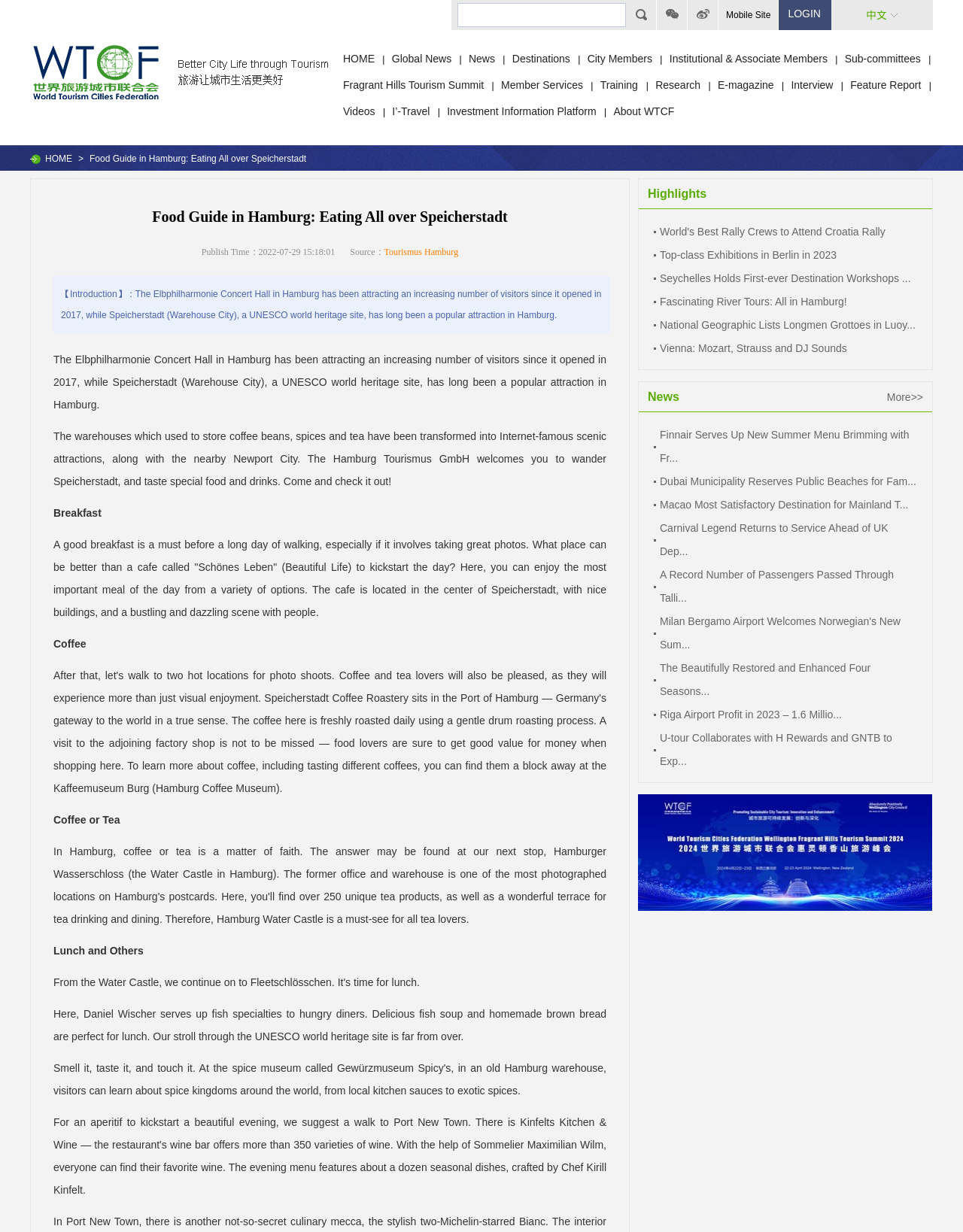Find the bounding box coordinates for the UI element whose description is: "Investment Information Platform". The coordinates should be four float numbers between 0 and 1, in the format [left, top, right, bottom].

[0.464, 0.085, 0.619, 0.098]